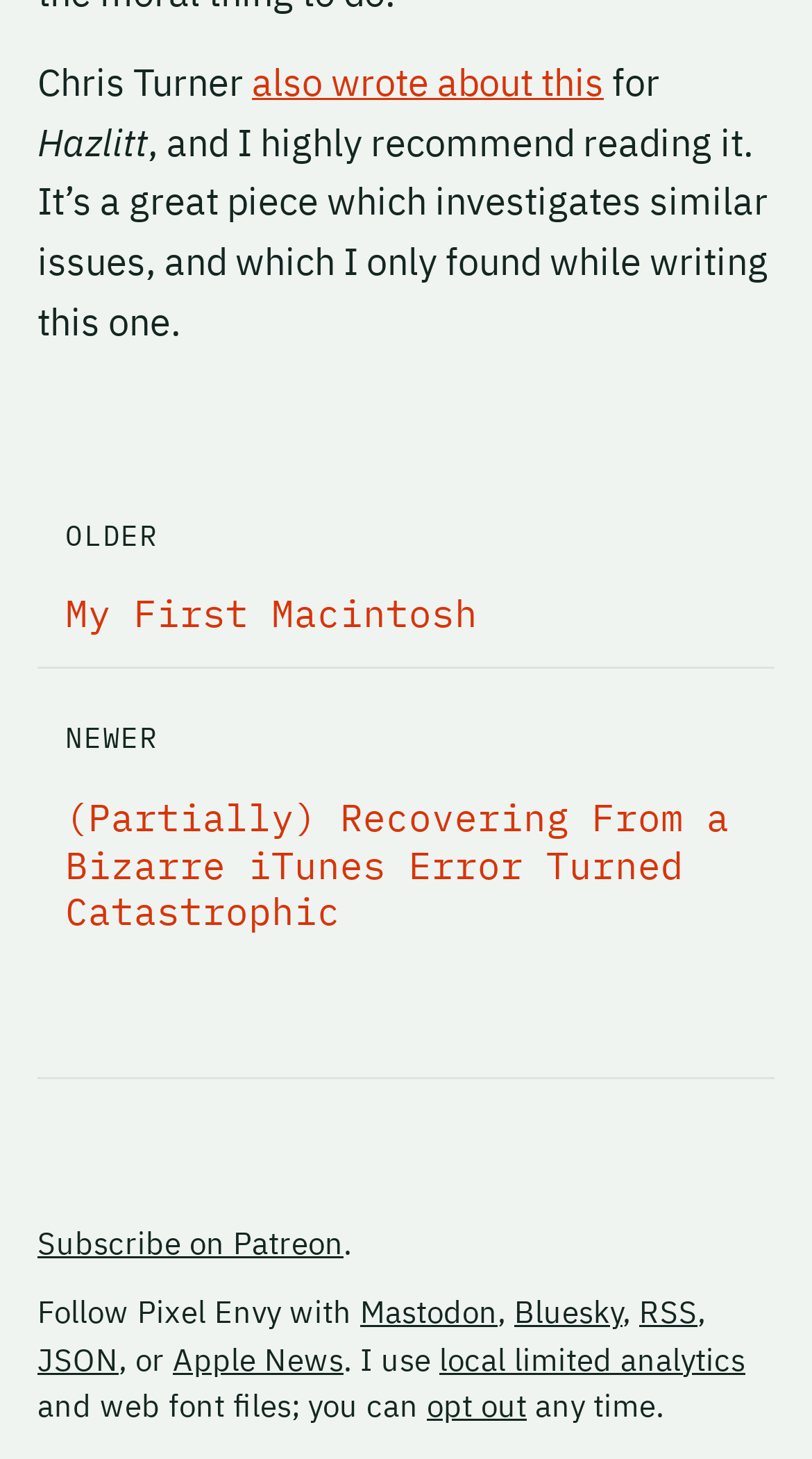Using the webpage screenshot and the element description Avis légal, determine the bounding box coordinates. Specify the coordinates in the format (top-left x, top-left y, bottom-right x, bottom-right y) with values ranging from 0 to 1.

None